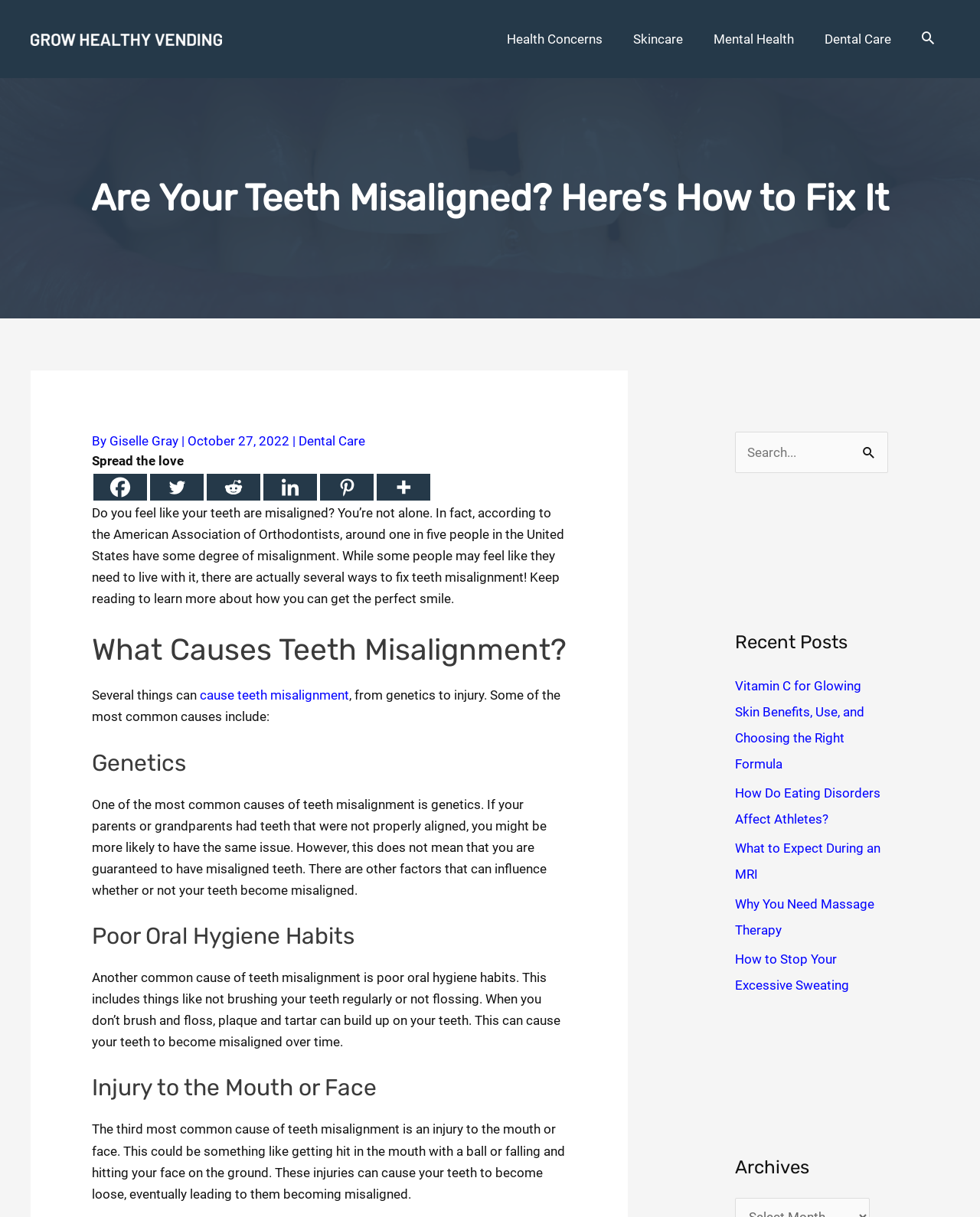Could you provide the bounding box coordinates for the portion of the screen to click to complete this instruction: "go to previous page"?

None